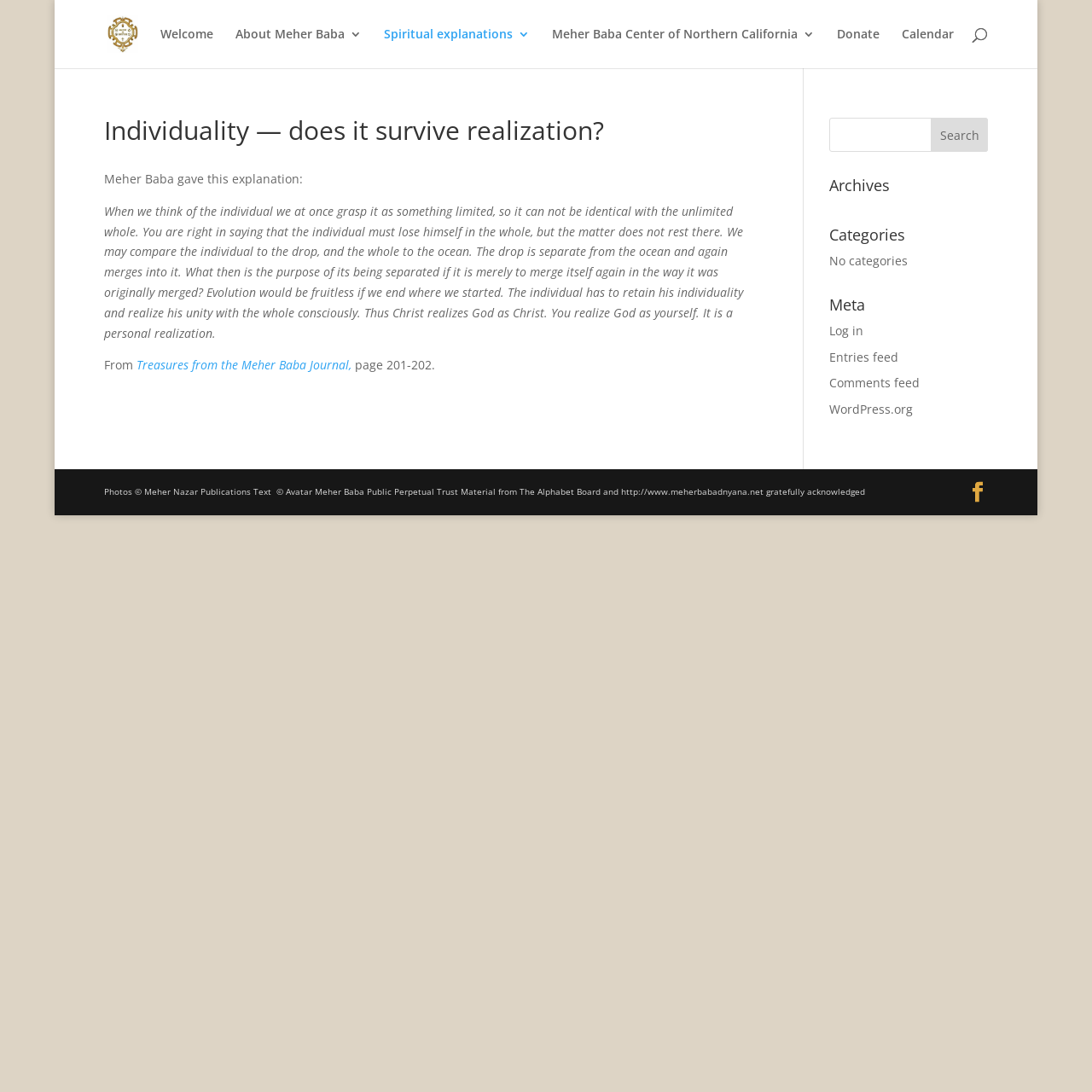Find and specify the bounding box coordinates that correspond to the clickable region for the instruction: "Click on the 'Welcome' link".

[0.147, 0.026, 0.196, 0.062]